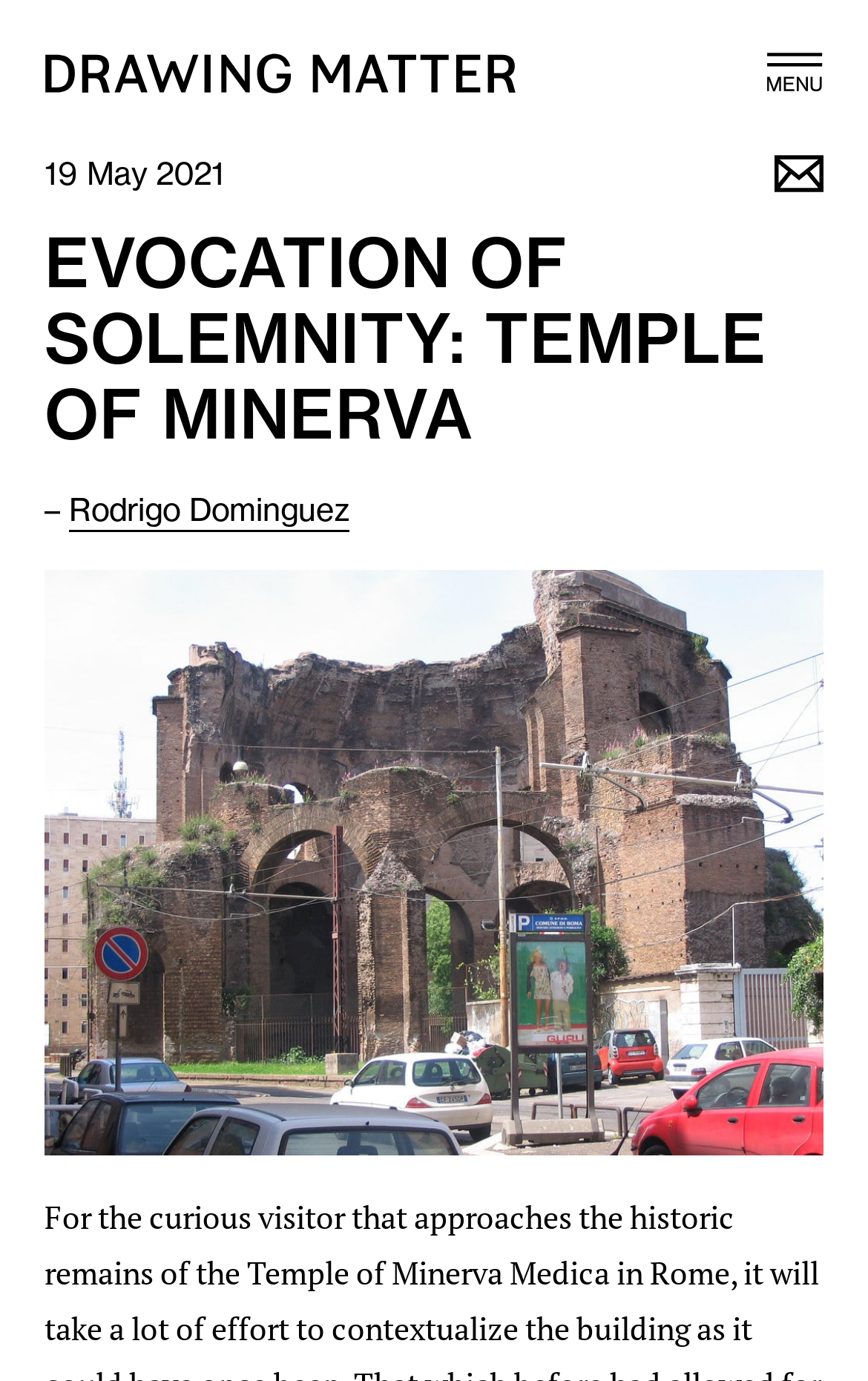Who is the author of the article?
Answer with a single word or phrase by referring to the visual content.

Rodrigo Dominguez